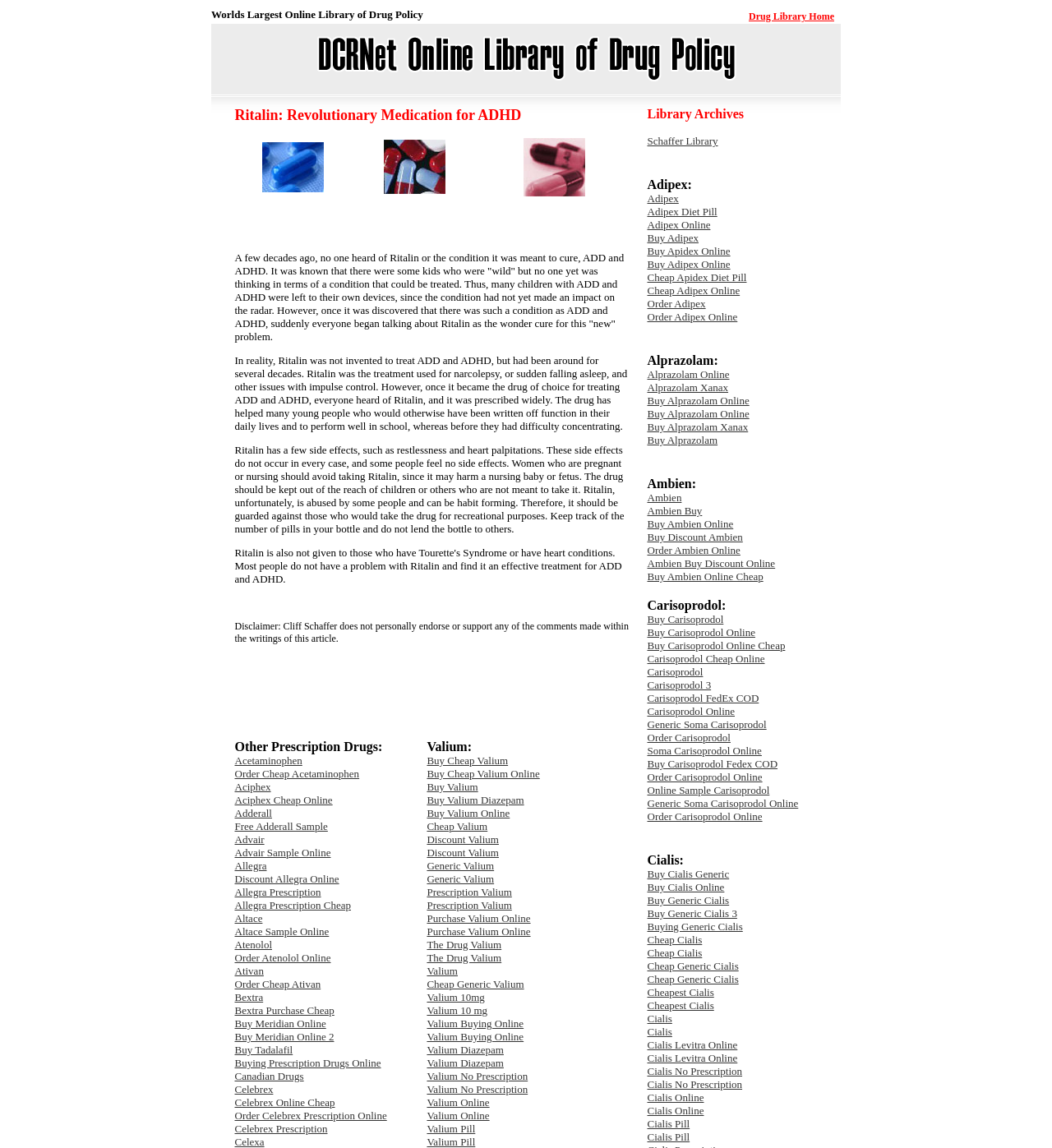Given the element description: "Buy Generic Cialis", predict the bounding box coordinates of this UI element. The coordinates must be four float numbers between 0 and 1, given as [left, top, right, bottom].

[0.615, 0.779, 0.693, 0.79]